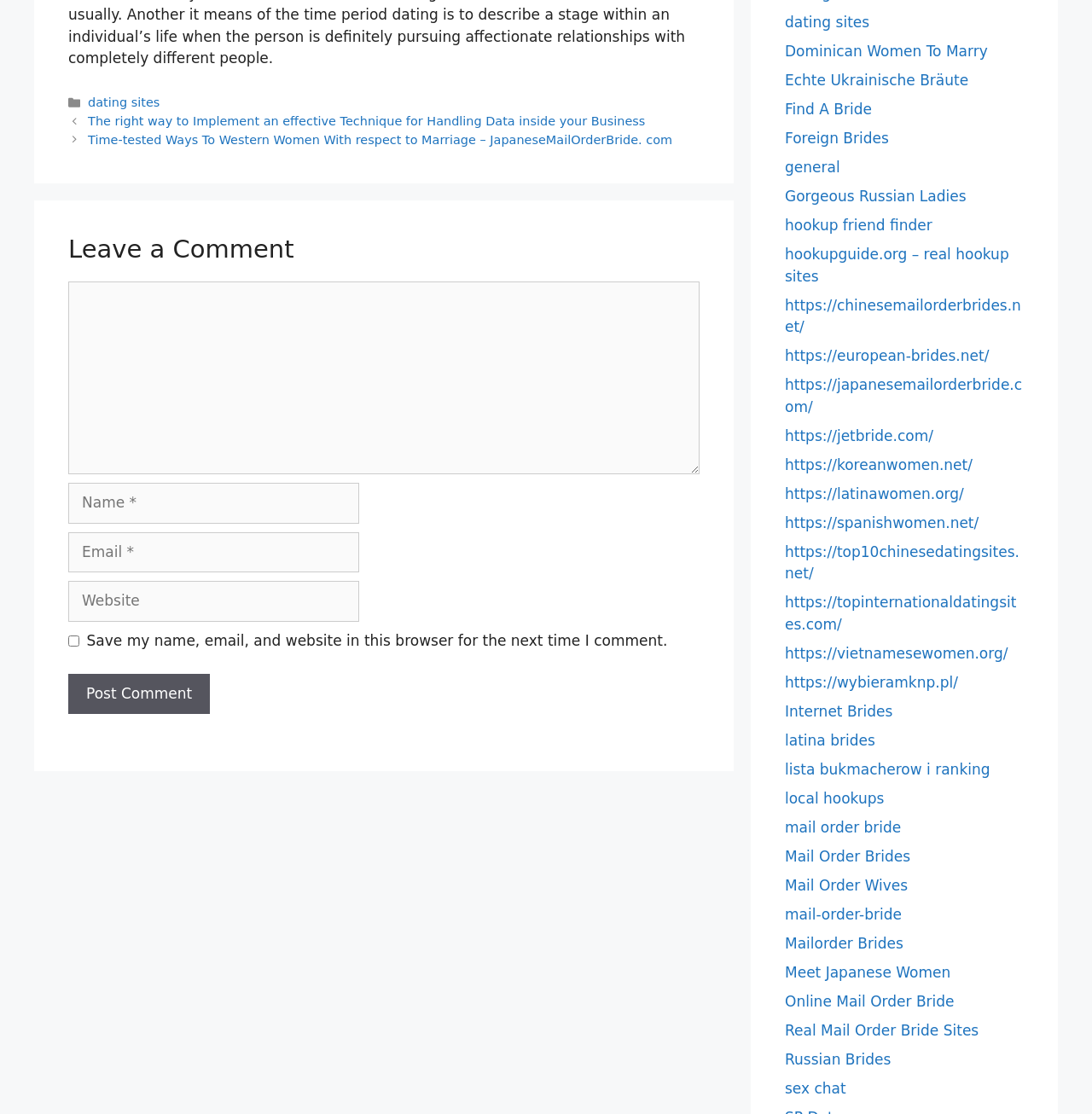Find the bounding box coordinates for the HTML element described in this sentence: "mail-order-bride". Provide the coordinates as four float numbers between 0 and 1, in the format [left, top, right, bottom].

[0.719, 0.813, 0.826, 0.828]